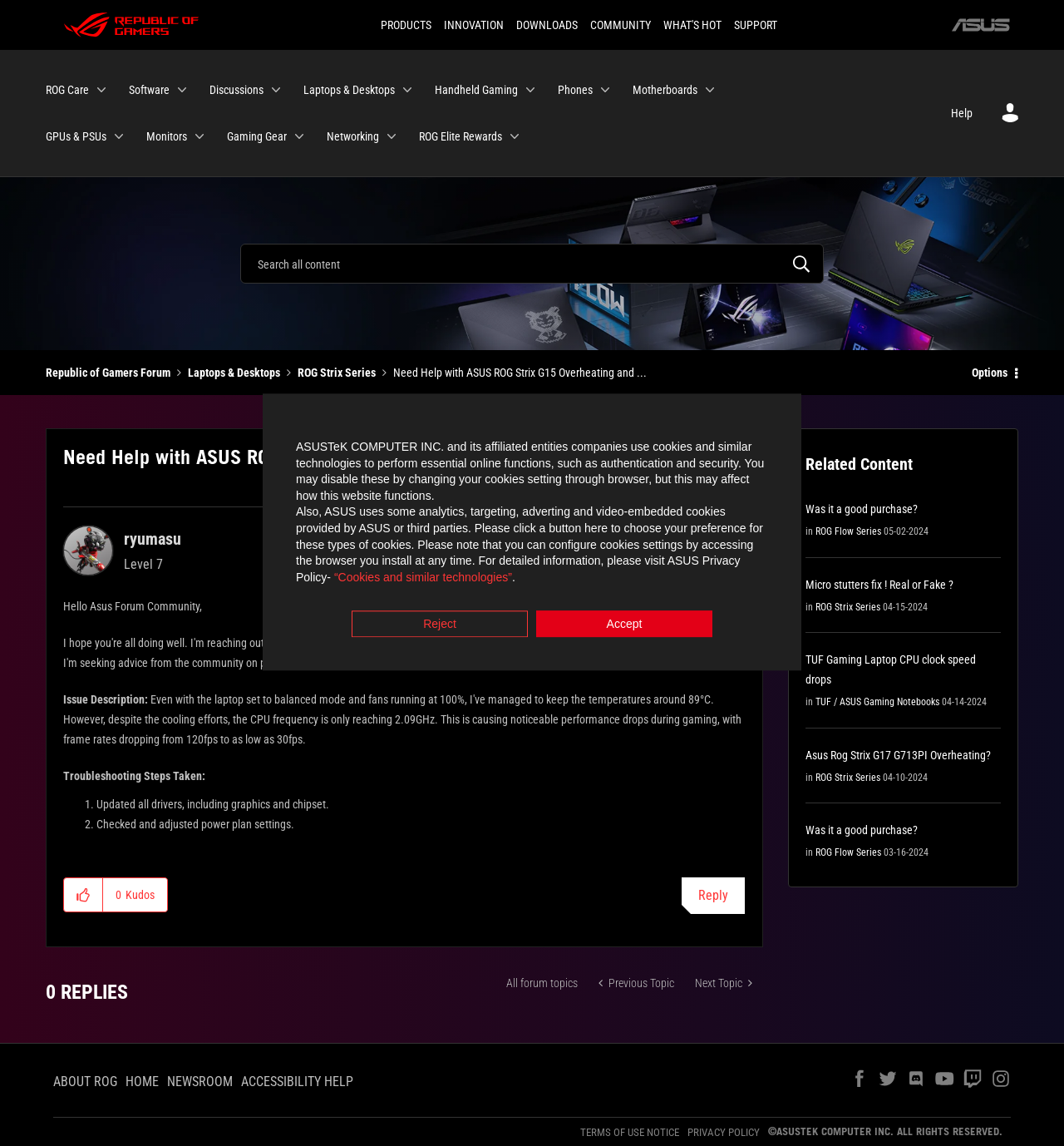Can you extract the headline from the webpage for me?

©ASUSTEK COMPUTER INC. ALL RIGHTS RESERVED.